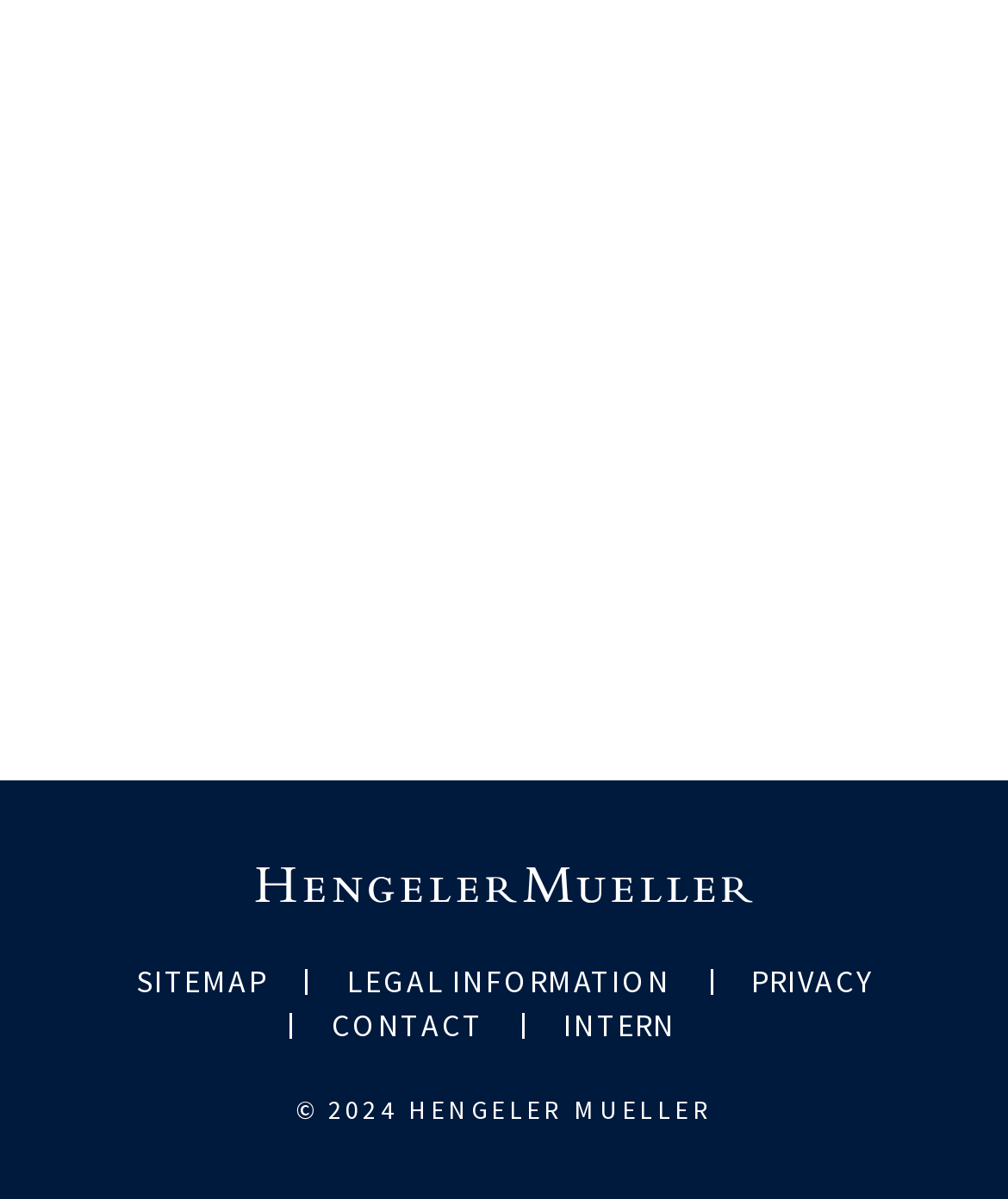Provide your answer to the question using just one word or phrase: What is the logo of the website?

Hengeler Mueller